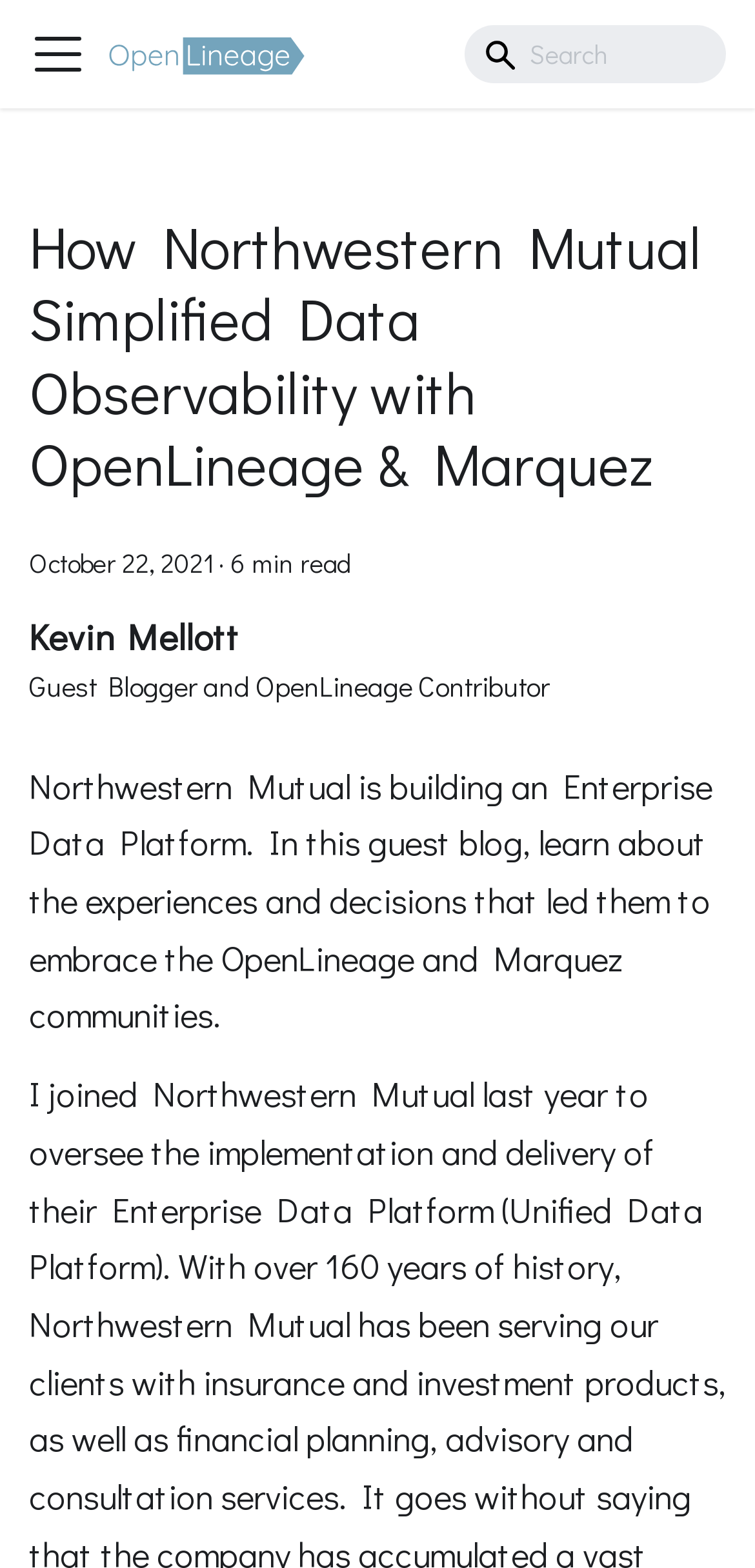Who is the author of the article?
Using the picture, provide a one-word or short phrase answer.

Kevin Mellott